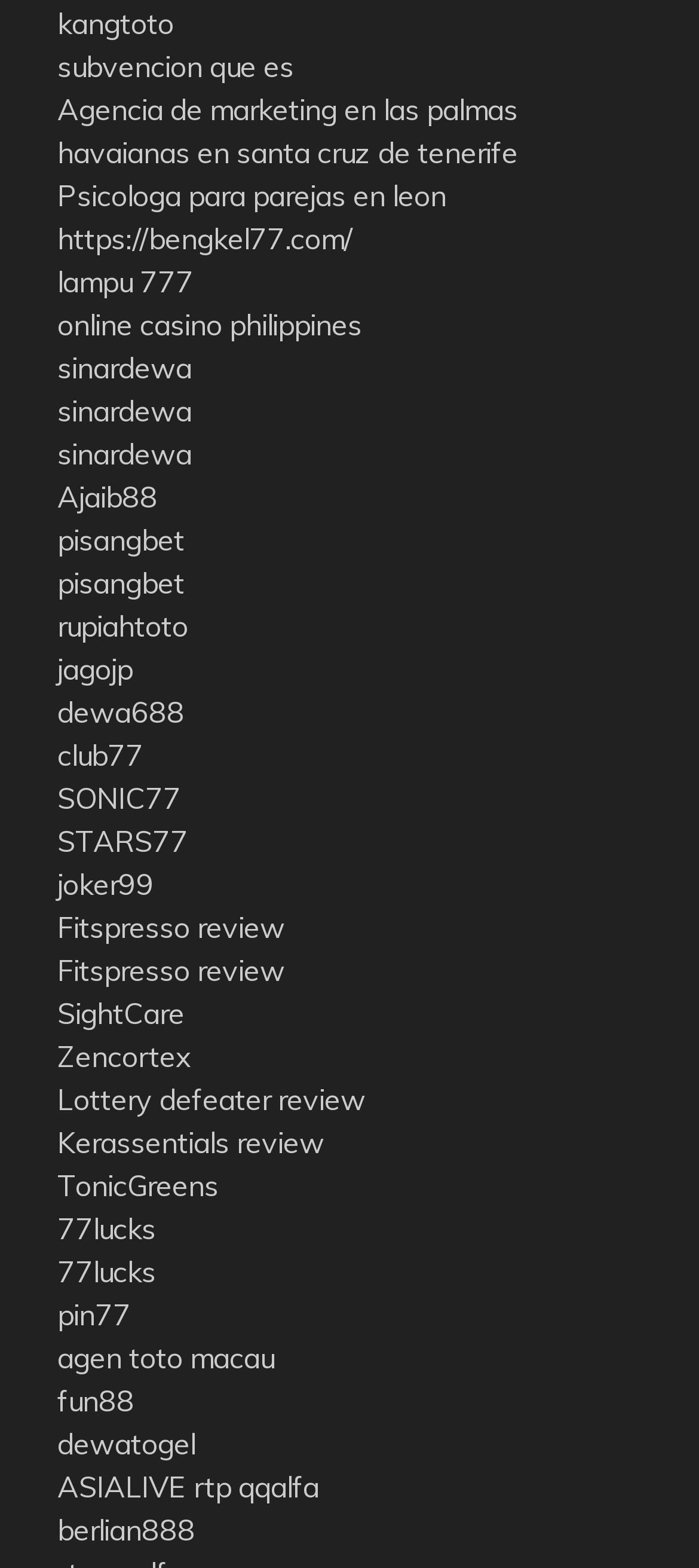Analyze the image and give a detailed response to the question:
What is the main content of this webpage?

The webpage appears to be a collection of links, with no clear main heading or title. The links are arranged vertically, with each link having a unique text description. There are no images or other multimedia elements on the page, suggesting that the primary purpose of the webpage is to provide a list of links to other websites or resources.